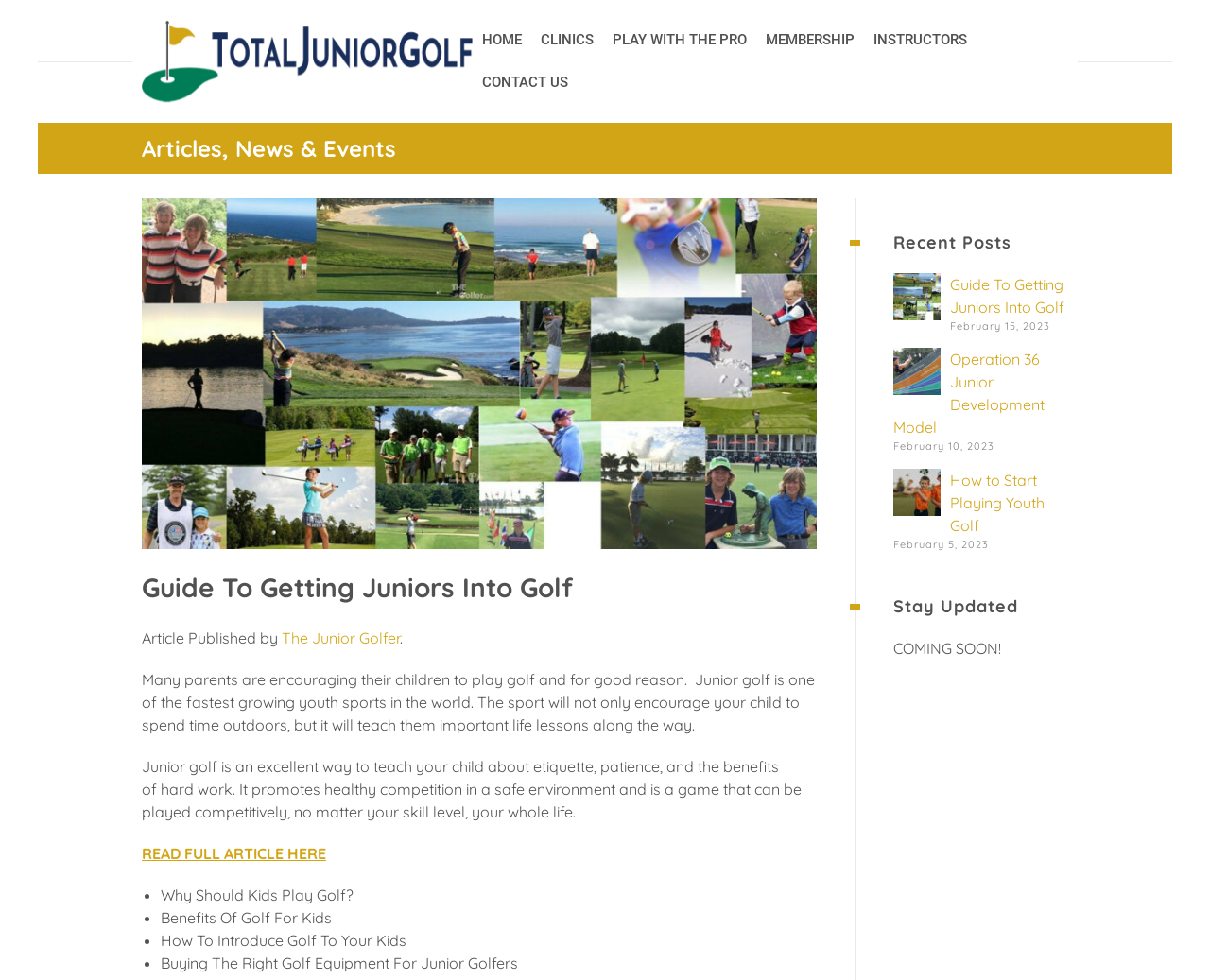Please indicate the bounding box coordinates for the clickable area to complete the following task: "Read the full article about getting juniors into golf". The coordinates should be specified as four float numbers between 0 and 1, i.e., [left, top, right, bottom].

[0.117, 0.861, 0.27, 0.88]